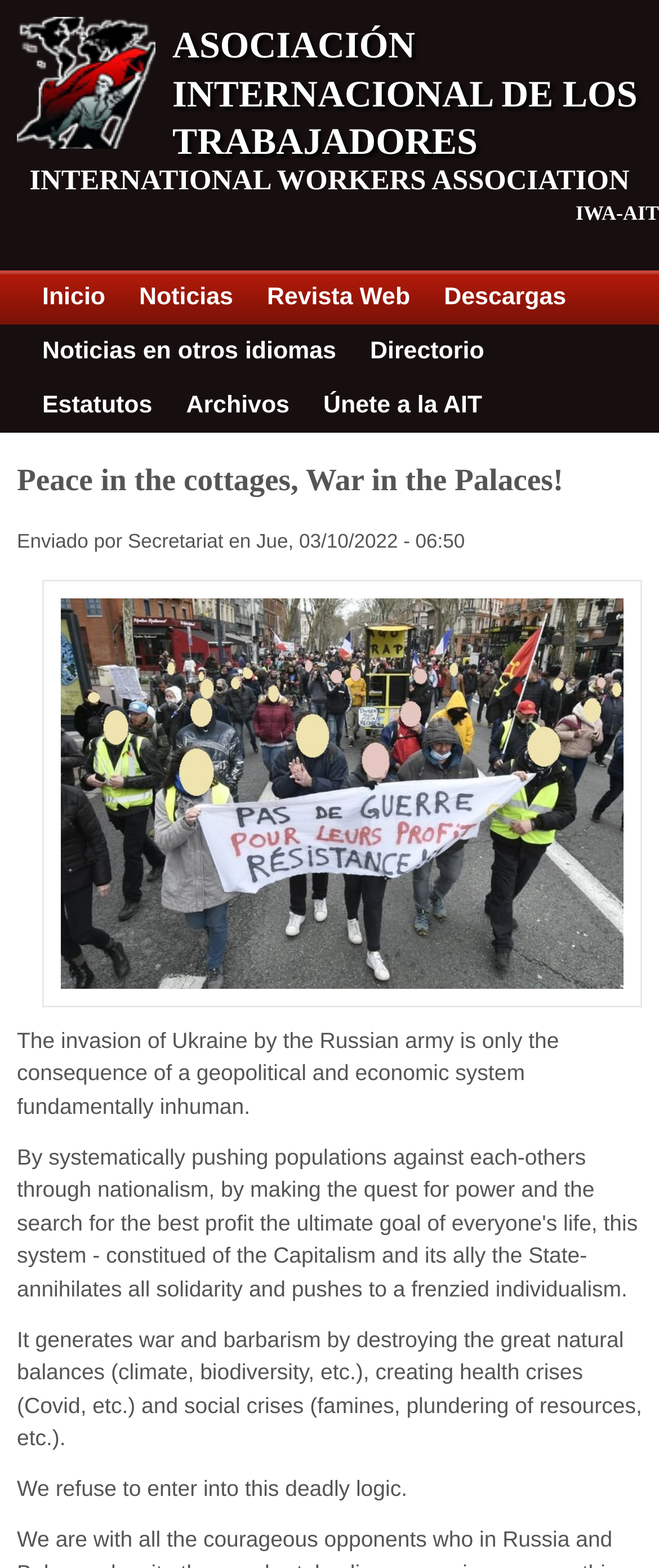Please specify the bounding box coordinates of the clickable section necessary to execute the following command: "Visit the 'Inicio' page".

[0.038, 0.181, 0.185, 0.198]